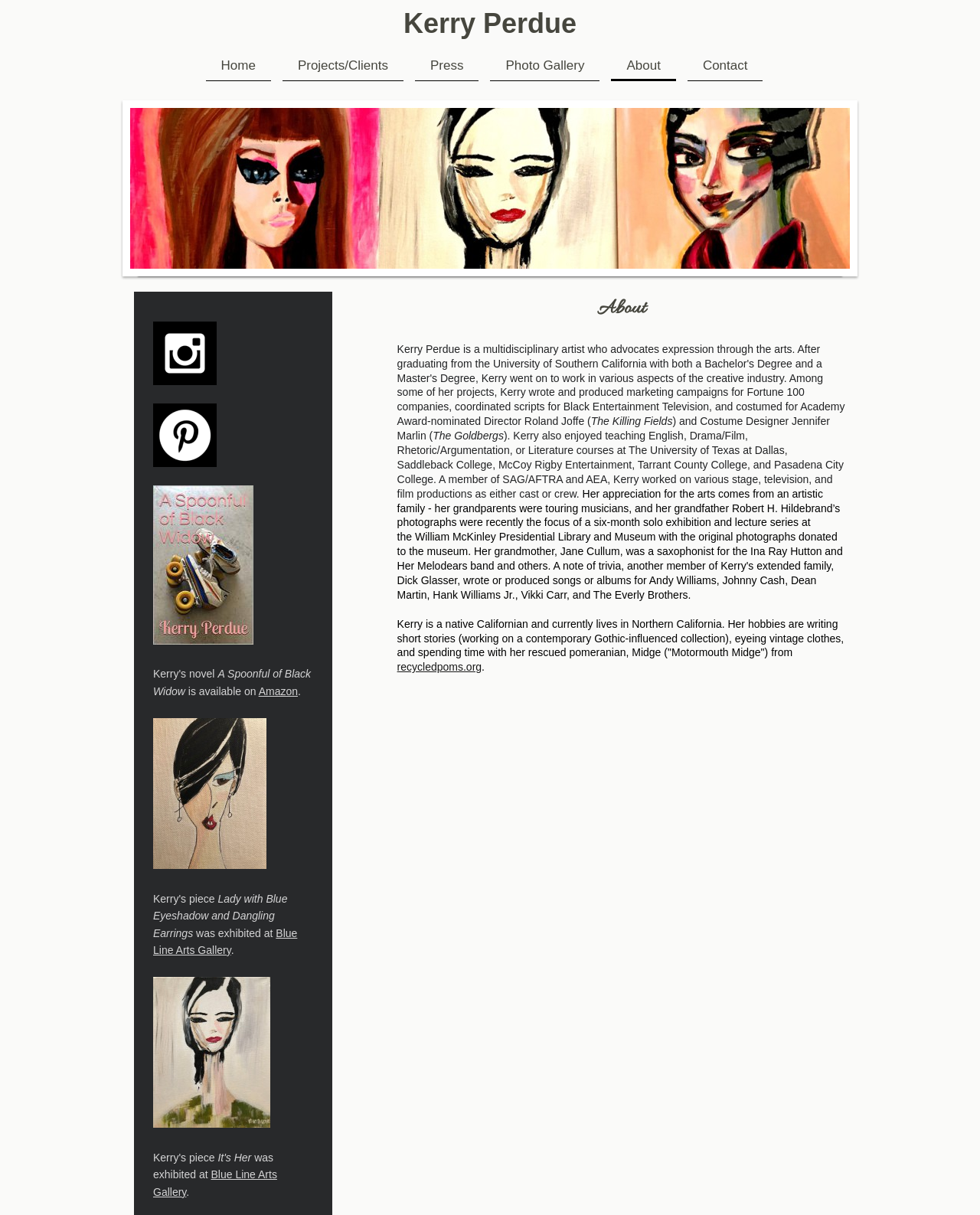Find the bounding box coordinates for the area that must be clicked to perform this action: "Click on the 'Home' link".

[0.21, 0.042, 0.276, 0.067]